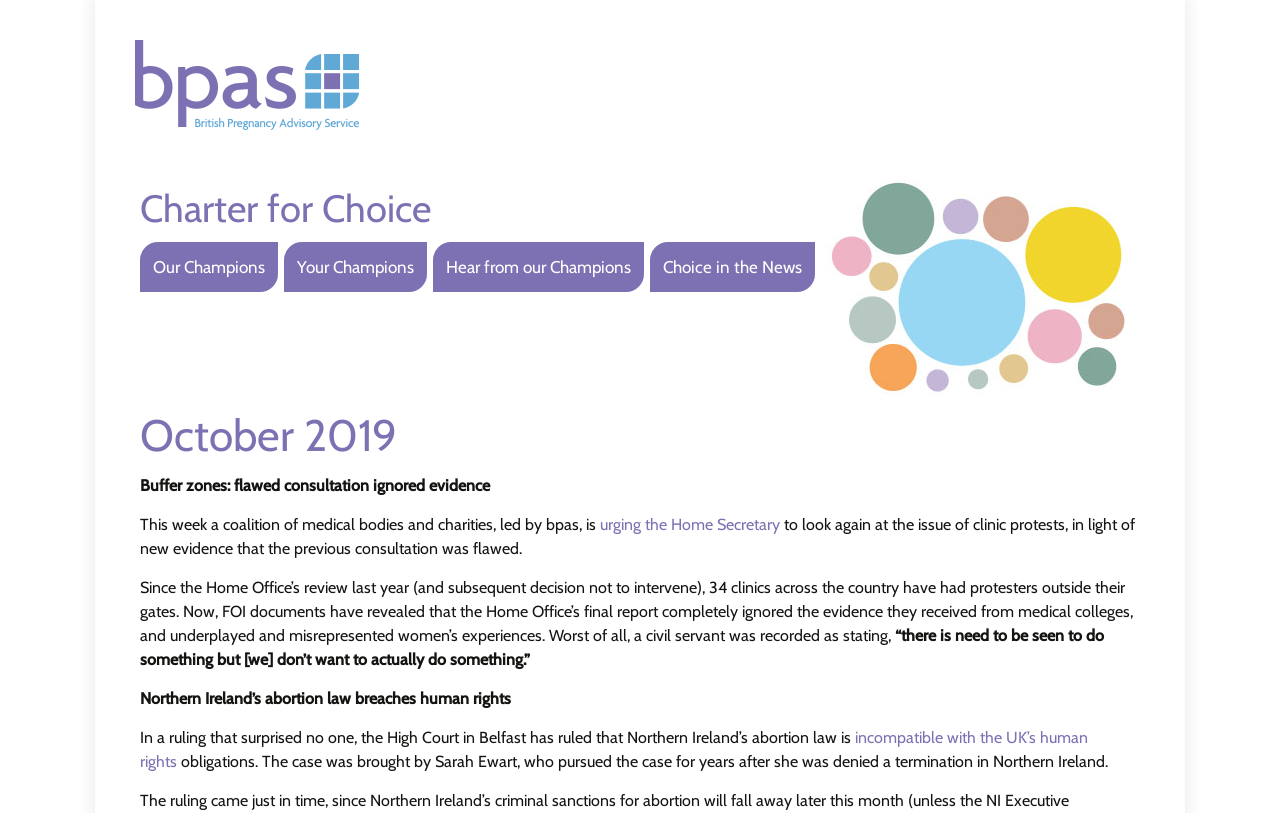Please provide a one-word or phrase answer to the question: 
What are the categories of champions?

Our Champions, Your Champions